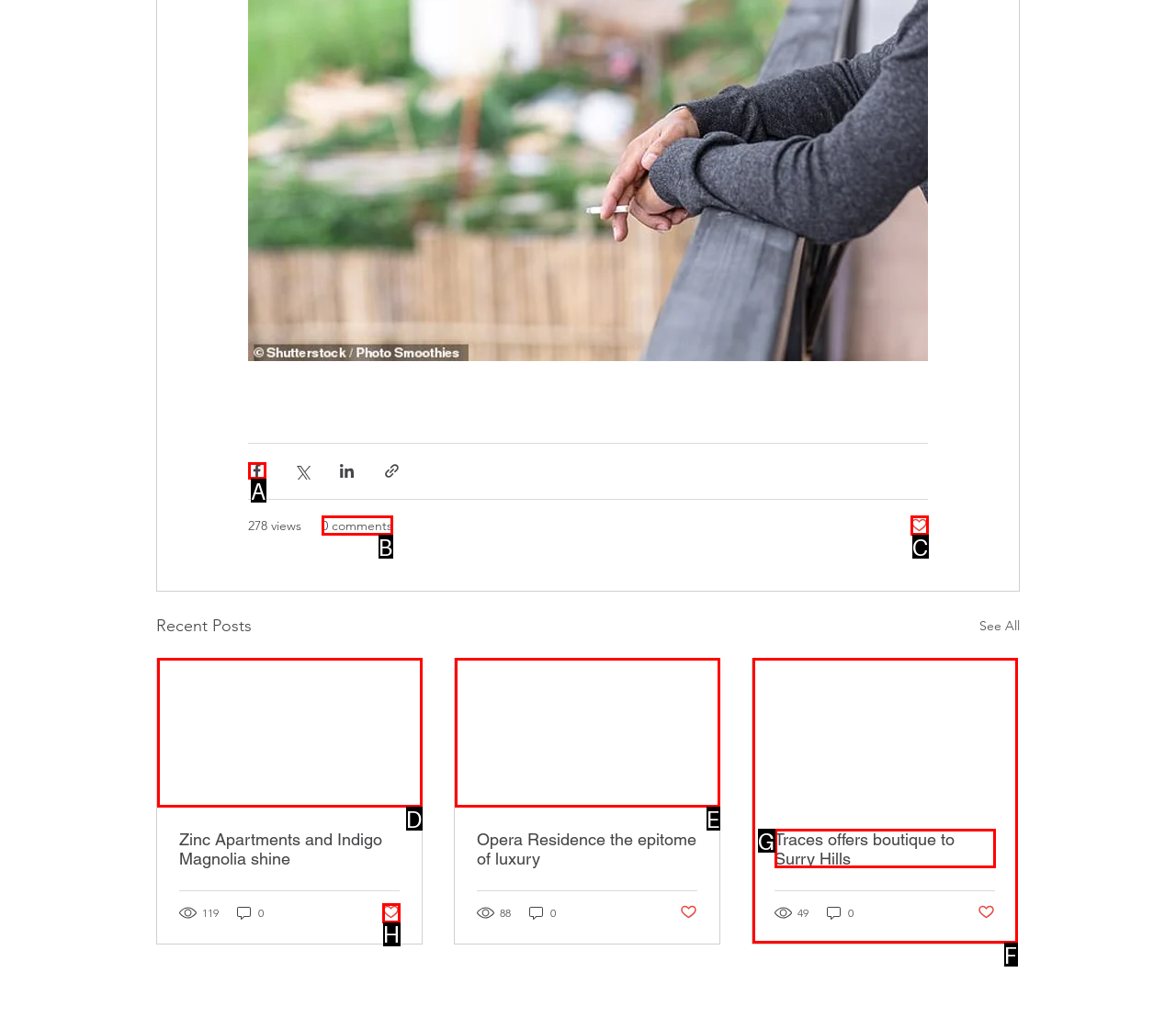For the task: Enter your email address in the 'Email*' field, tell me the letter of the option you should click. Answer with the letter alone.

None